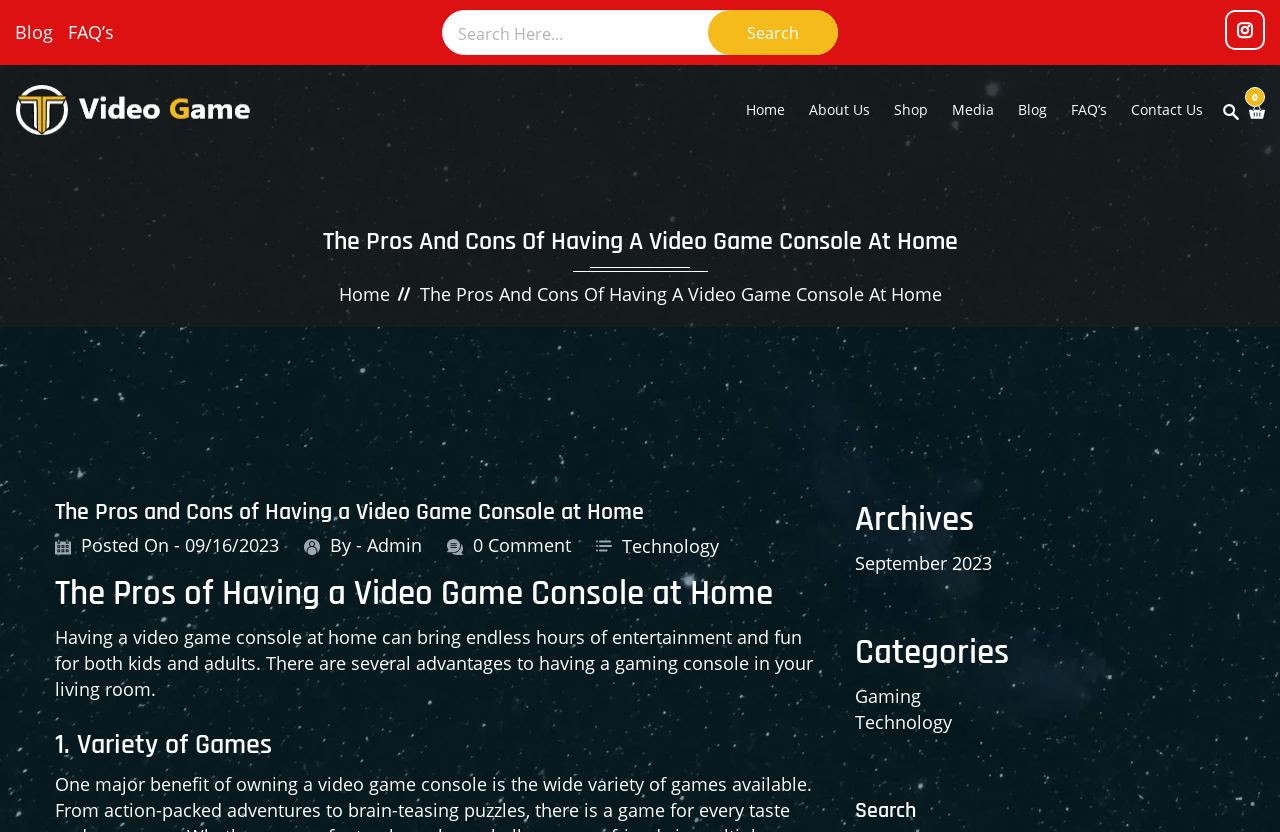Give an extensive and precise description of the webpage.

This webpage is about the pros and cons of having a video game console at home. At the top, there are several links to different sections of the website, including "Blog", "FAQ's", and "Shop". A search bar is also located at the top, with a textbox and a "Search" button. 

On the left side, there is a vertical menu with links to "Home", "About Us", "Shop", "Media", "Blog", "FAQ's", and "Contact Us". 

The main content of the webpage is divided into sections. The first section has a heading "The Pros And Cons Of Having A Video Game Console At Home" and a brief introduction to the topic. Below this, there is an image and some information about the author and the date of the post. 

The next section has a heading "The Pros of Having a Video Game Console at Home" and discusses the advantages of having a gaming console, including the variety of games available. 

On the right side, there are two columns with links to archives and categories. The archives section has a link to "September 2023", and the categories section has links to "Gaming" and "Technology".